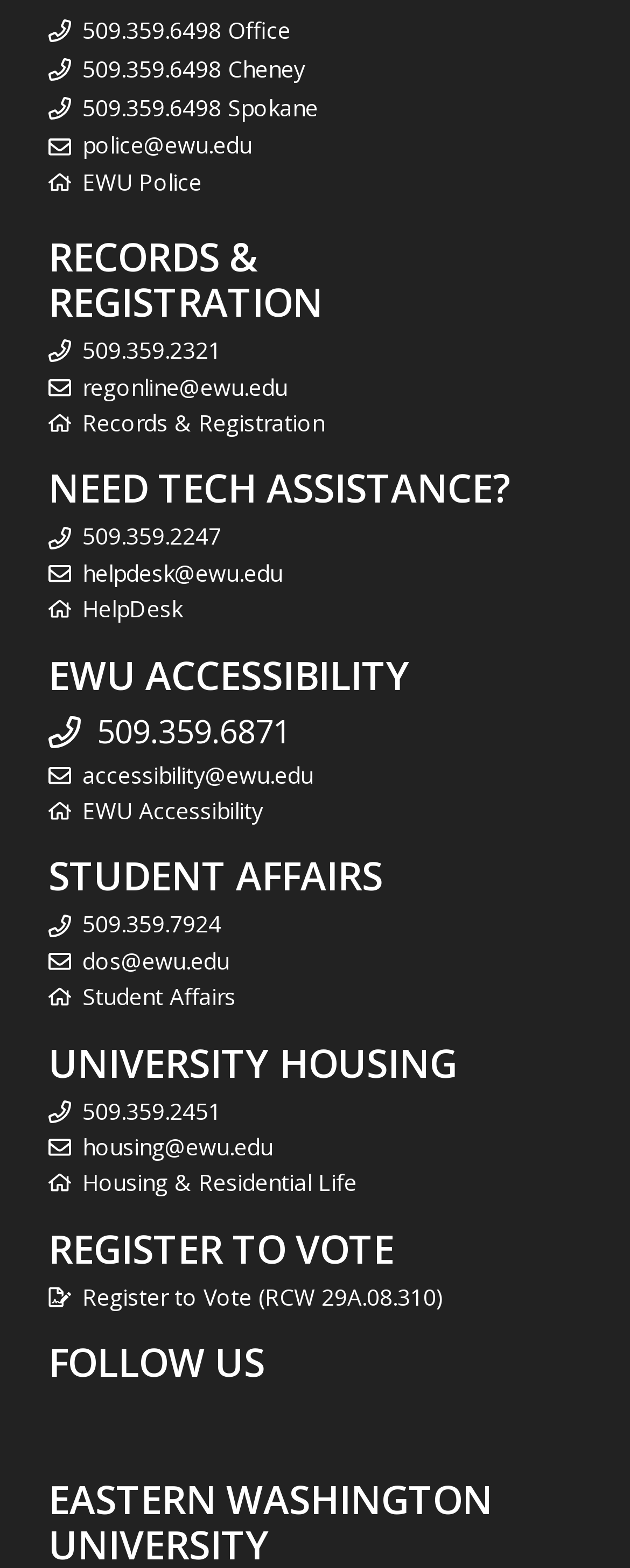Can you give a comprehensive explanation to the question given the content of the image?
What is the email address for Records & Registration?

I found the email address for Records & Registration by examining the links on the webpage. The link 'regonline@ewu.edu' is associated with the text 'Records & Registration', so I inferred that this is the email address for Records & Registration.